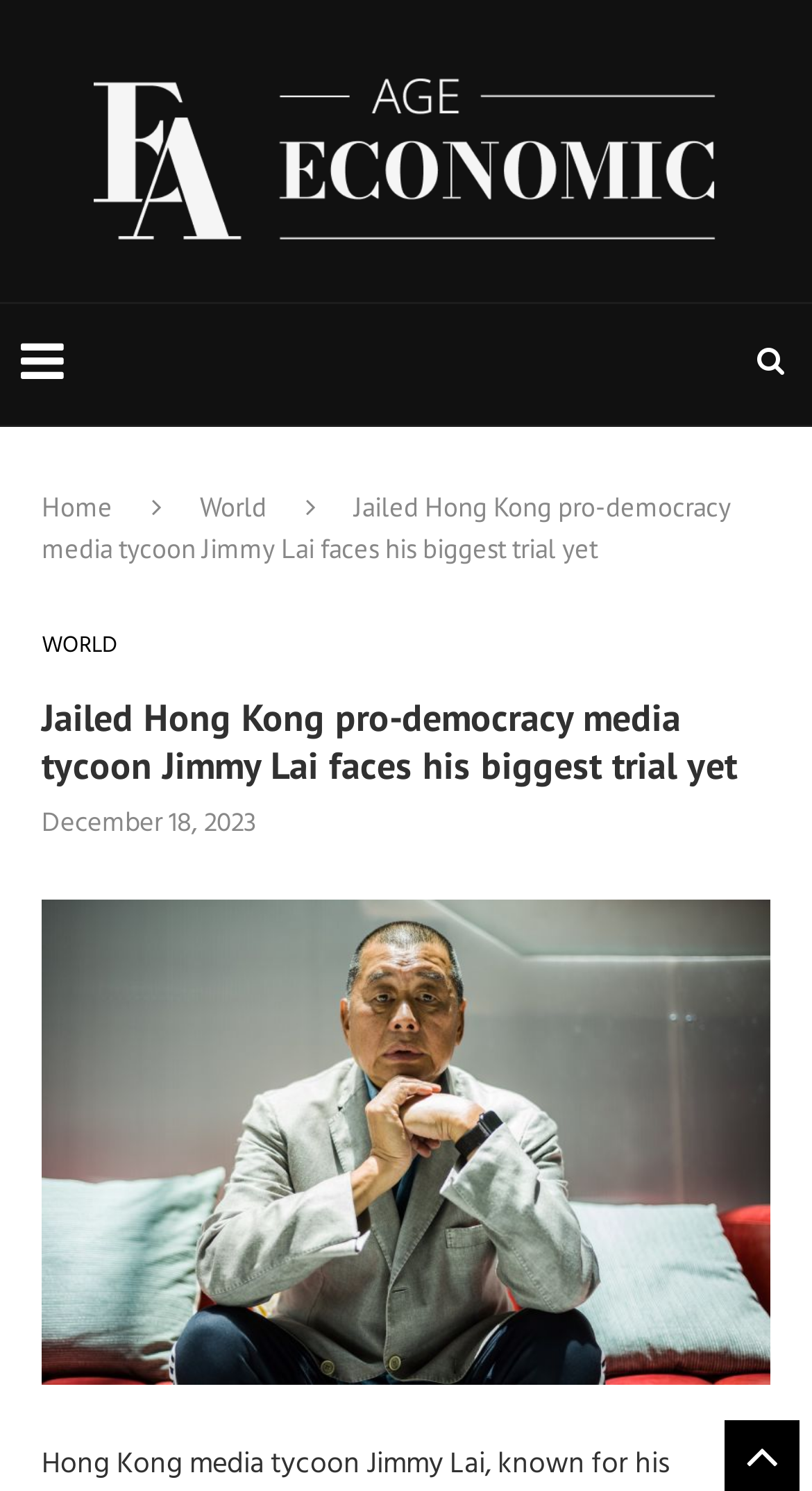Identify the bounding box for the described UI element. Provide the coordinates in (top-left x, top-left y, bottom-right x, bottom-right y) format with values ranging from 0 to 1: Home

[0.051, 0.328, 0.138, 0.352]